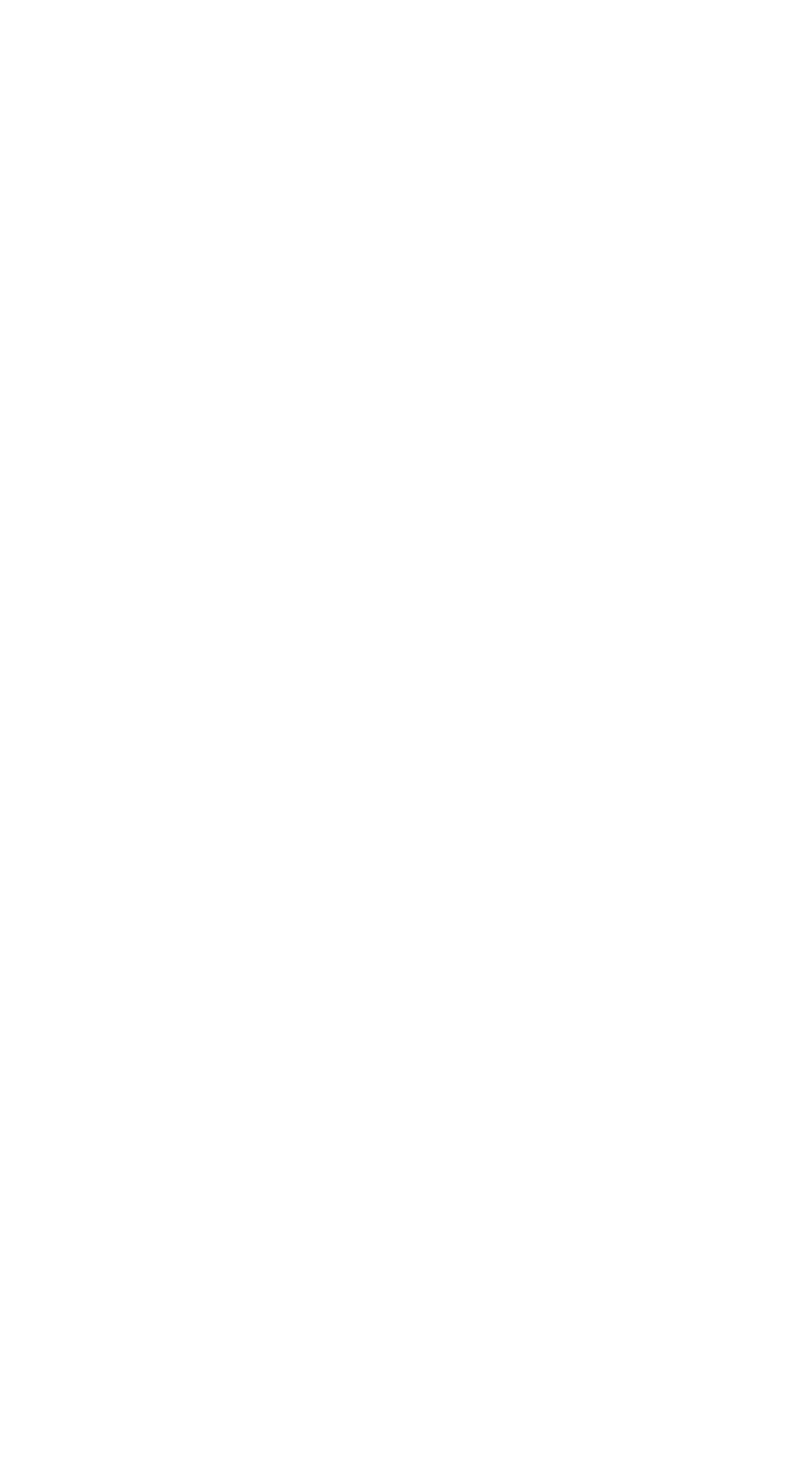Please answer the following query using a single word or phrase: 
How many digital marketing agencies are listed?

9